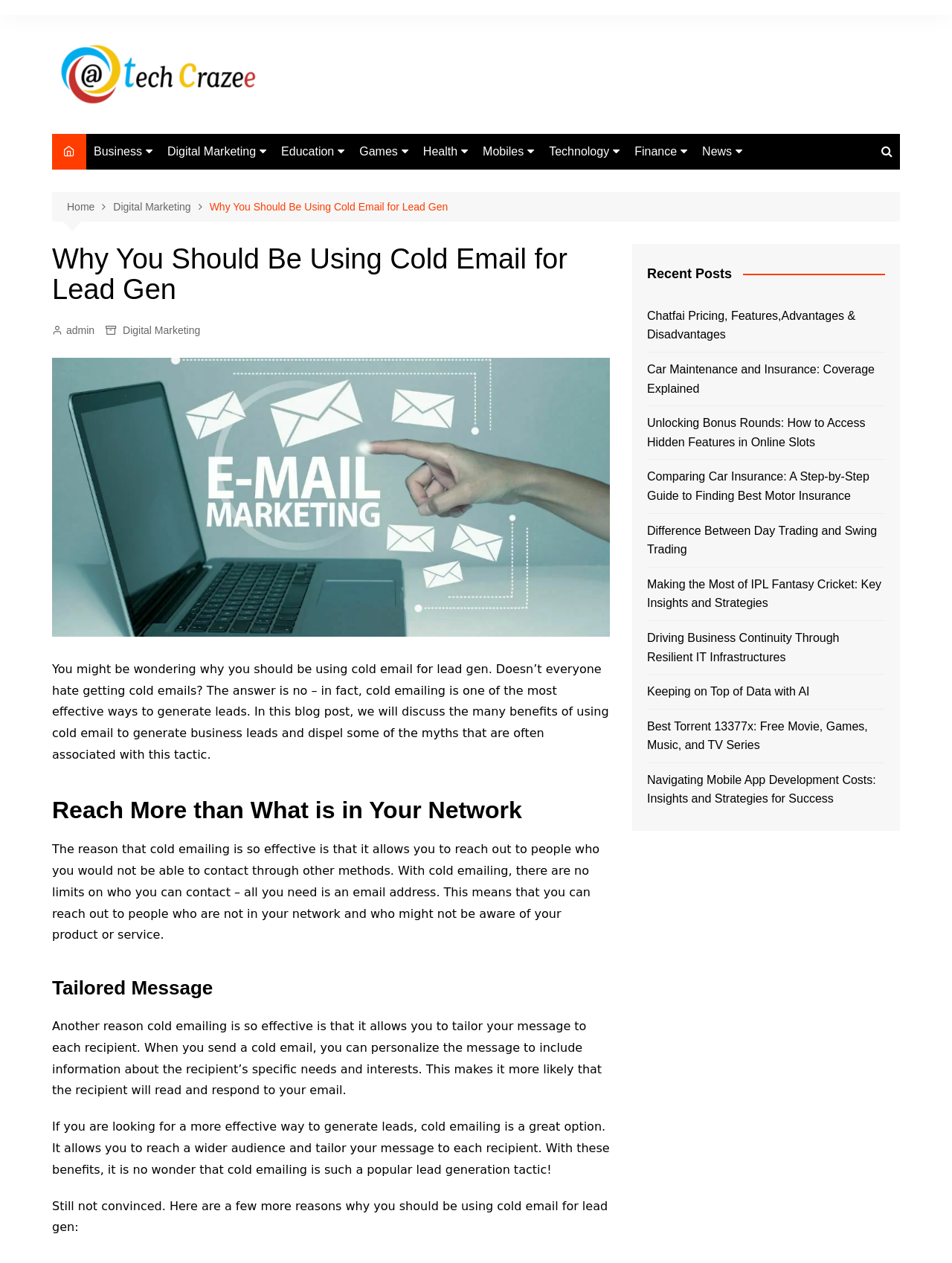Answer succinctly with a single word or phrase:
What are the benefits of using cold email for lead gen?

Reach more people and tailored message